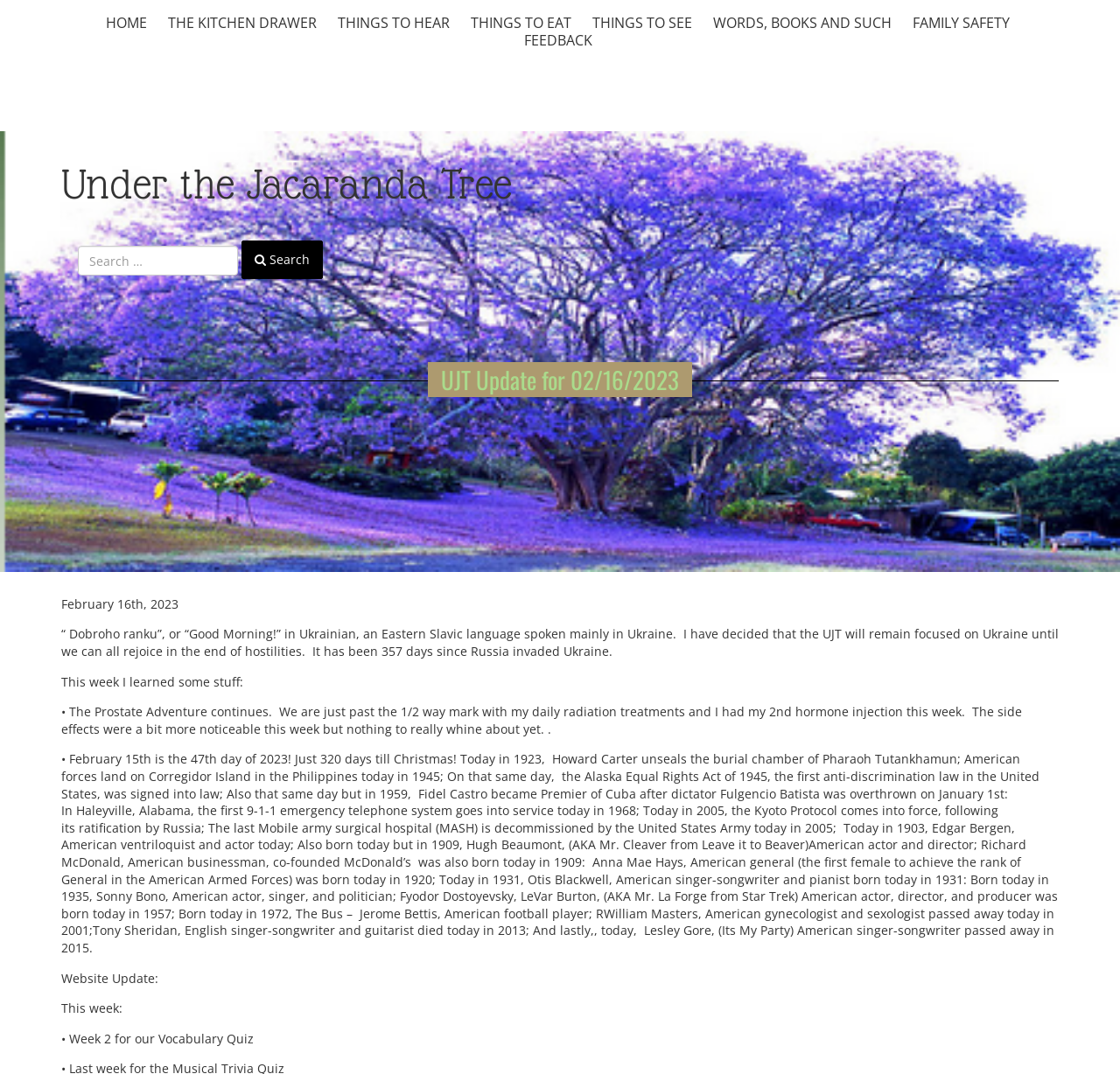Generate a comprehensive caption for the webpage you are viewing.

The webpage is a blog or personal update page, titled "UJT Update for 02/16/2023 | Under the Jacaranda Tree". At the top, there are seven navigation links: "HOME", "THE KITCHEN DRAWER", "THINGS TO HEAR", "THINGS TO EAT", "THINGS TO SEE", "WORDS, BOOKS AND SUCH", and "FAMILY SAFETY", followed by a "FEEDBACK" link. Below these links, there is a search bar with a textbox and a search button.

The main content of the page is divided into sections. The first section is a header with the title "UJT Update for 02/16/2023" and a link to the same title. Below this, there is a date "February 16th, 2023" and a brief introduction to the update, mentioning the Ukrainian phrase "Dobroho ranku" and the author's decision to focus on Ukraine until the end of hostilities.

The next section is a personal update, where the author shares their experiences, including their ongoing prostate treatment and some interesting facts they learned. This section is followed by a list of historical events and birthdays that occurred on February 15th and 16th.

Finally, there are two more sections: "Website Update" and a brief note about the weekly vocabulary quiz. Overall, the page has a personal and informative tone, with a mix of updates, facts, and historical notes.